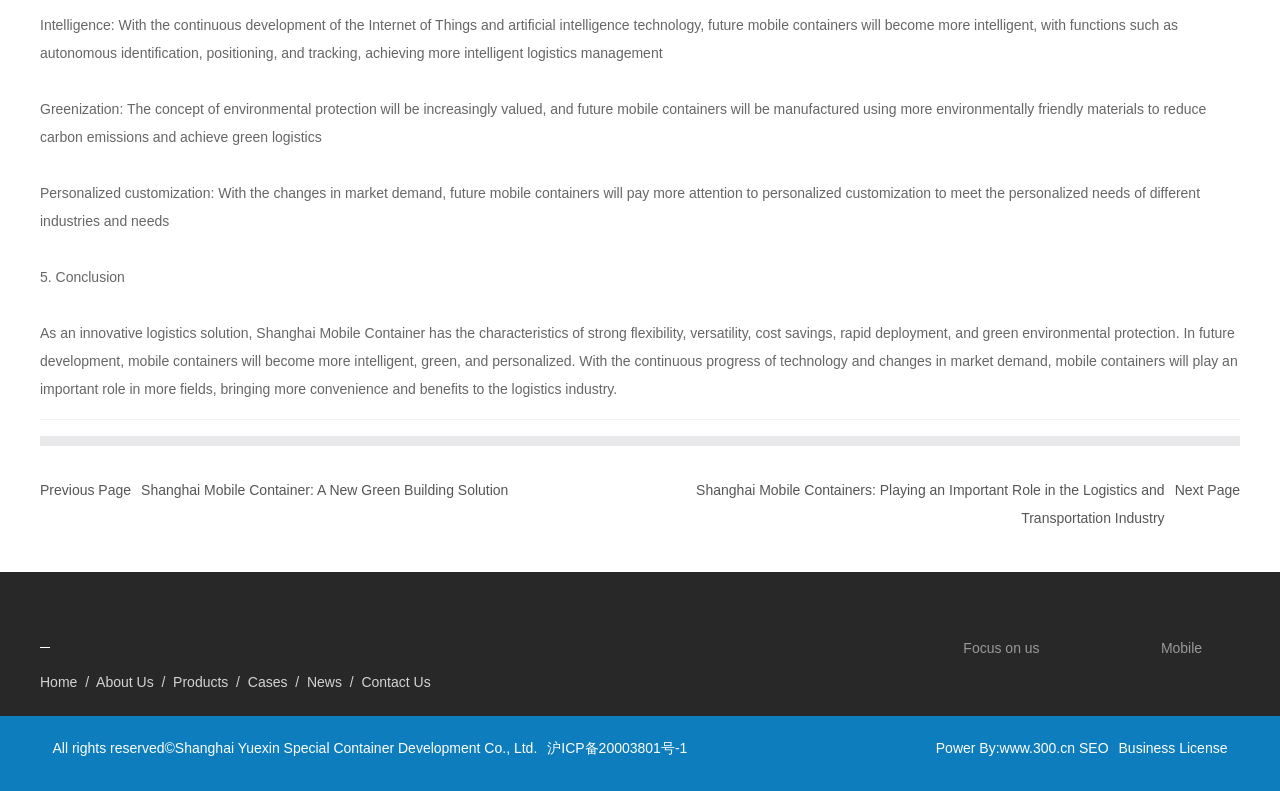Please find and report the bounding box coordinates of the element to click in order to perform the following action: "Click on 'About Us'". The coordinates should be expressed as four float numbers between 0 and 1, in the format [left, top, right, bottom].

[0.075, 0.852, 0.12, 0.872]